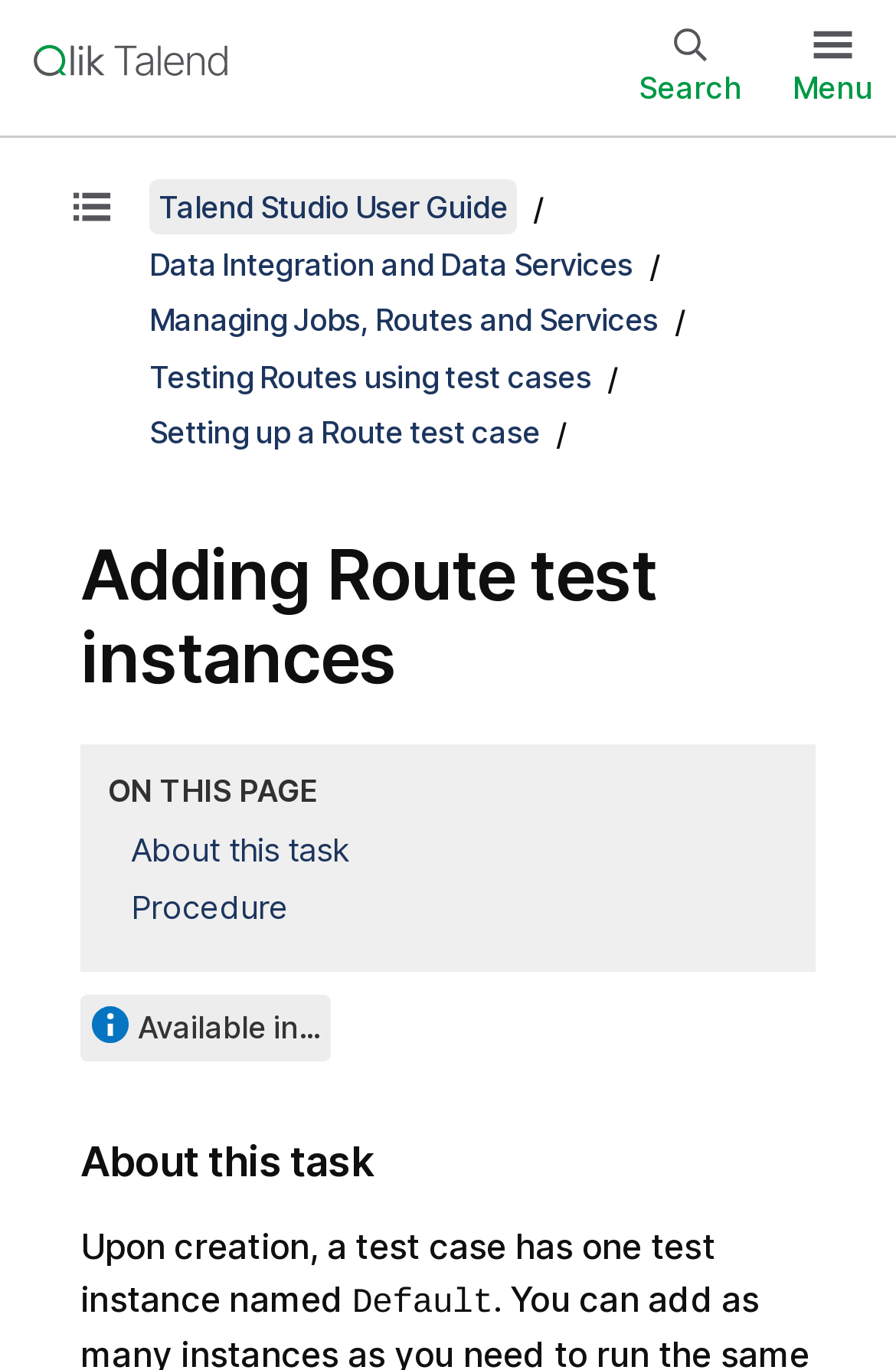Determine the bounding box coordinates for the clickable element to execute this instruction: "Expand Available in...". Provide the coordinates as four float numbers between 0 and 1, i.e., [left, top, right, bottom].

[0.09, 0.726, 0.369, 0.775]